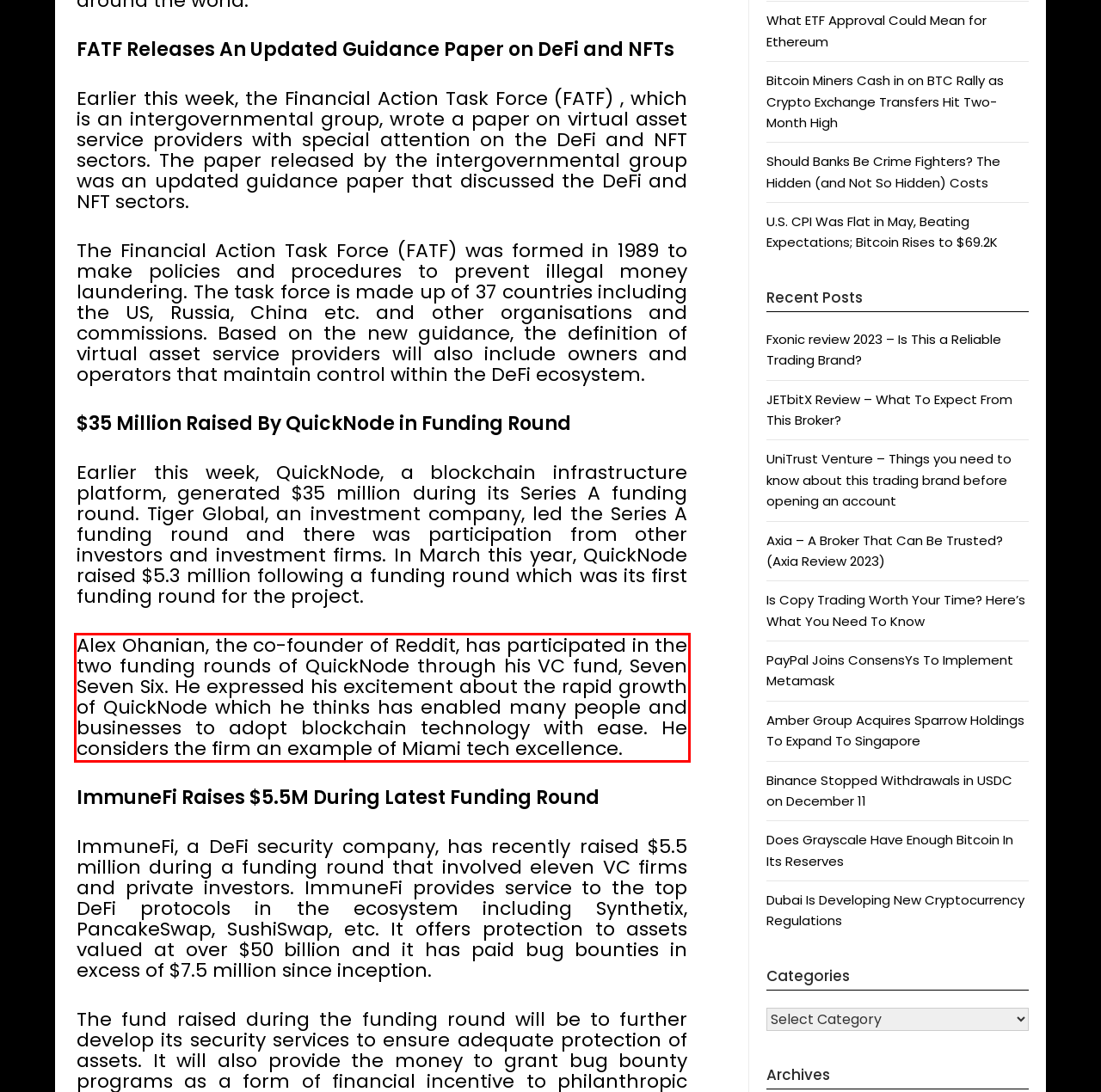In the given screenshot, locate the red bounding box and extract the text content from within it.

Alex Ohanian, the co-founder of Reddit, has participated in the two funding rounds of QuickNode through his VC fund, Seven Seven Six. He expressed his excitement about the rapid growth of QuickNode which he thinks has enabled many people and businesses to adopt blockchain technology with ease. He considers the firm an example of Miami tech excellence.